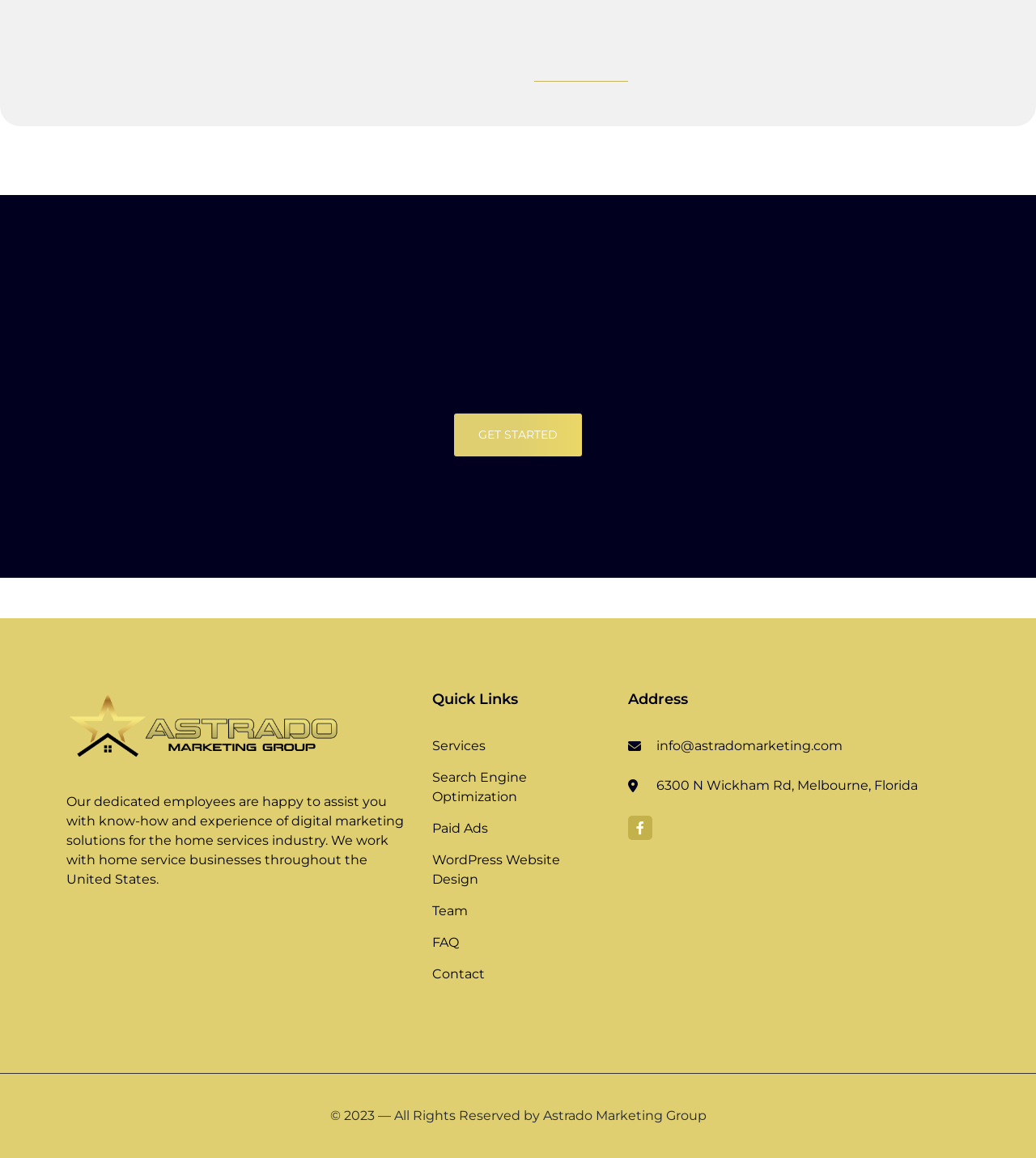Using details from the image, please answer the following question comprehensively:
What is the copyright year of the website?

The copyright year of the website is 2023, as indicated by the static text element at the bottom of the page.